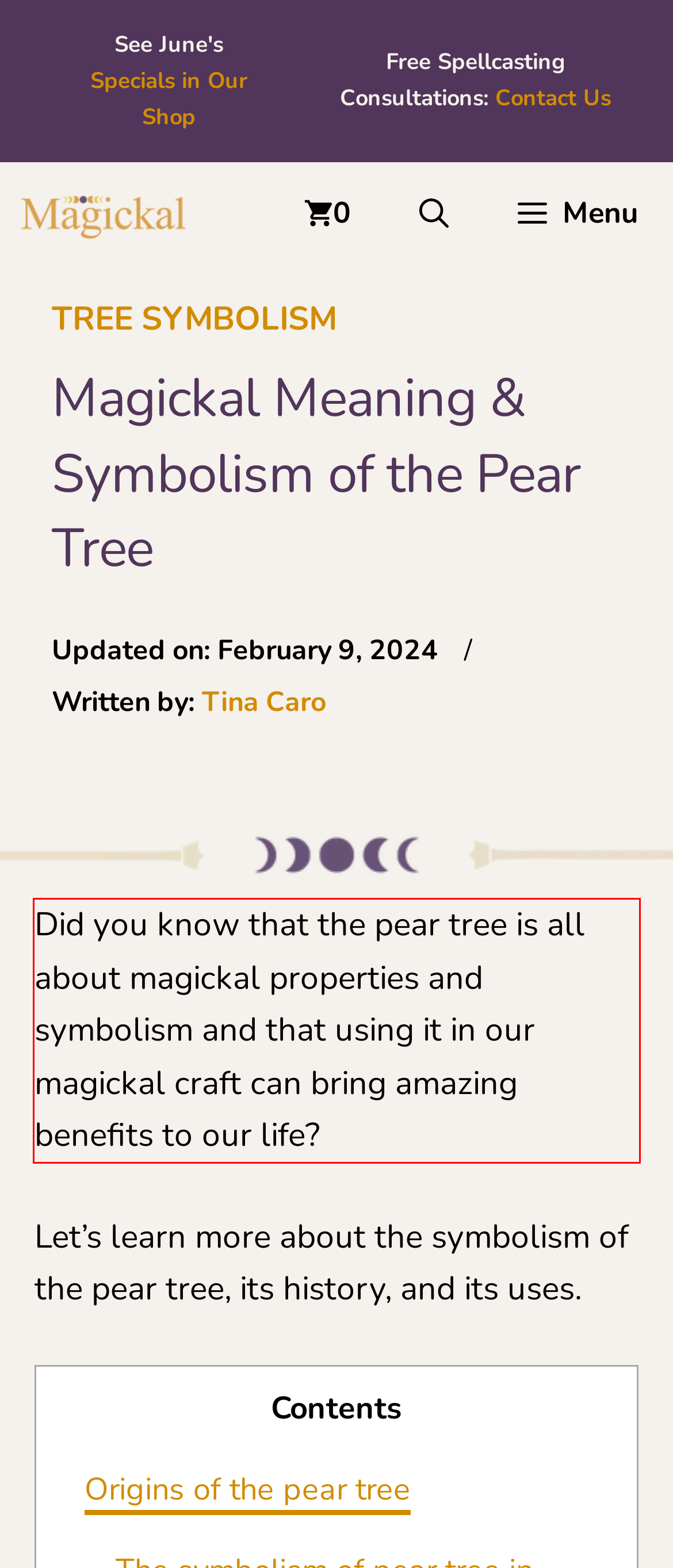With the provided screenshot of a webpage, locate the red bounding box and perform OCR to extract the text content inside it.

Did you know that the pear tree is all about magickal properties and symbolism and that using it in our magickal craft can bring amazing benefits to our life?